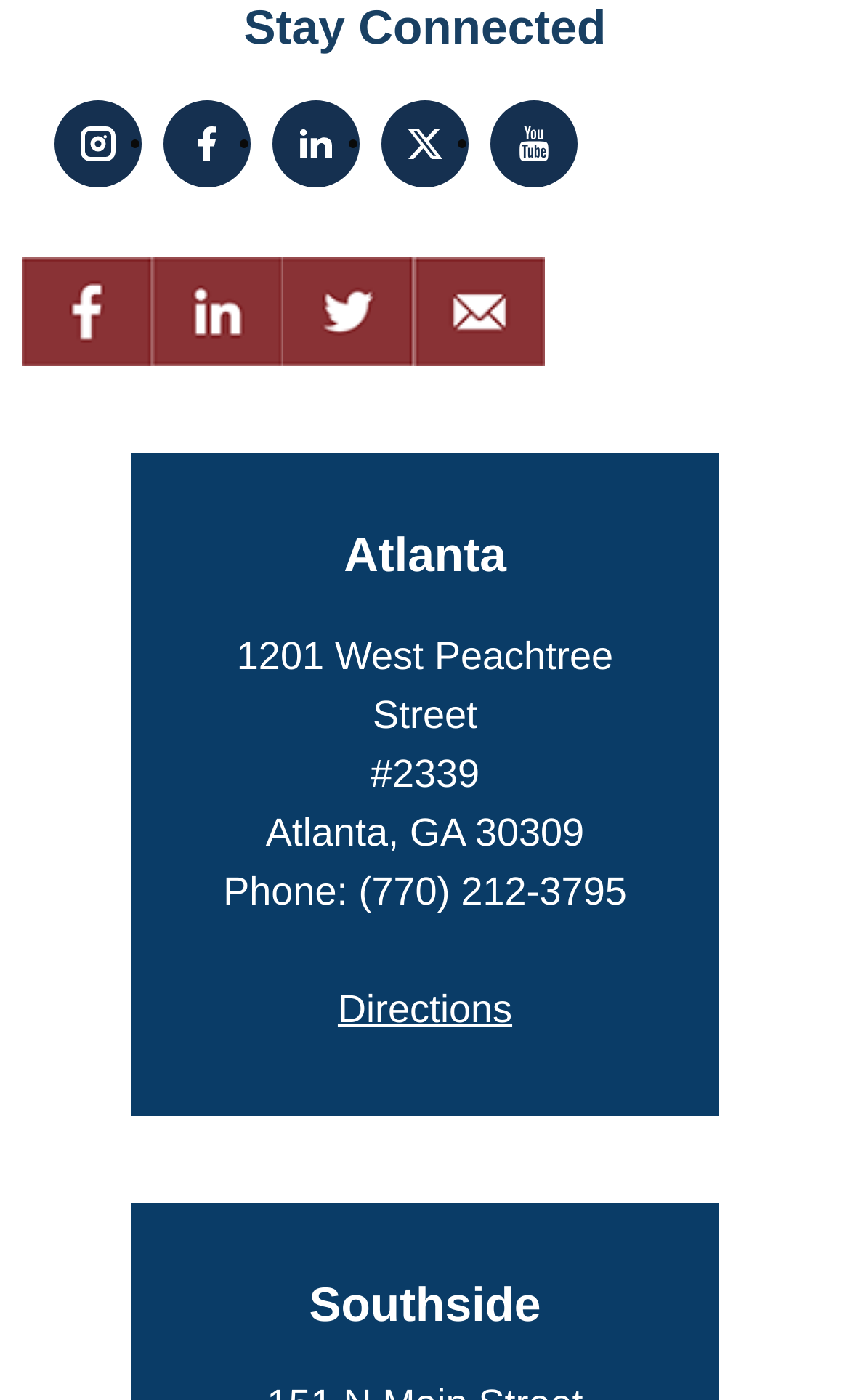Specify the bounding box coordinates of the region I need to click to perform the following instruction: "follow us on Instagram". The coordinates must be four float numbers in the range of 0 to 1, i.e., [left, top, right, bottom].

[0.064, 0.089, 0.167, 0.114]